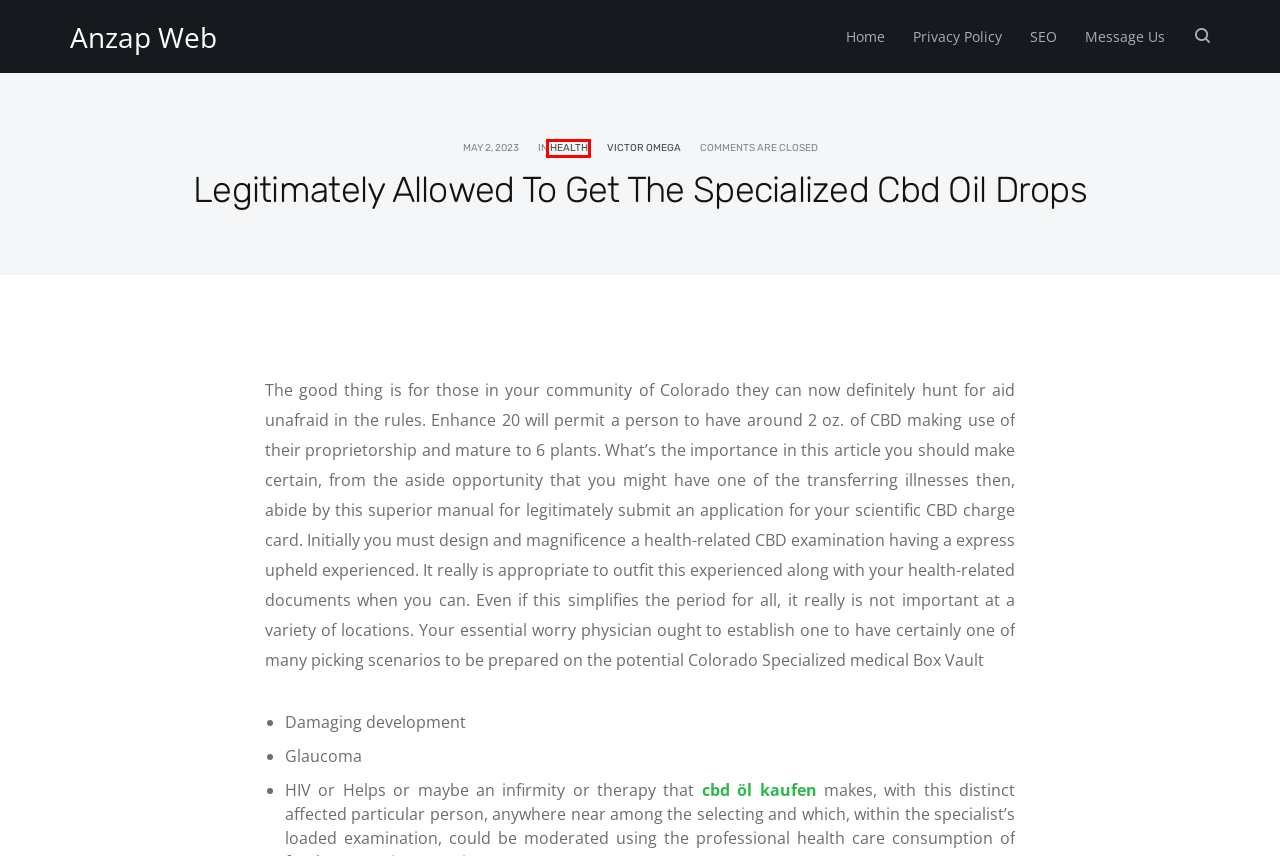Evaluate the webpage screenshot and identify the element within the red bounding box. Select the webpage description that best fits the new webpage after clicking the highlighted element. Here are the candidates:
A. CBD Öle kaufen: Großer Vergleich der besten CBD Öle - LA Weekly
B. SEO Archives - Anzap Web
C. Privacy Policy - Anzap Web
D. Victor Omega, Author at Anzap Web
E. Health Archives - Anzap Web
F. Message Us - Anzap Web
G. Free Online Games - Opening Up New Options of Entertainment - Anzap Web
H. Anzap Web -

E